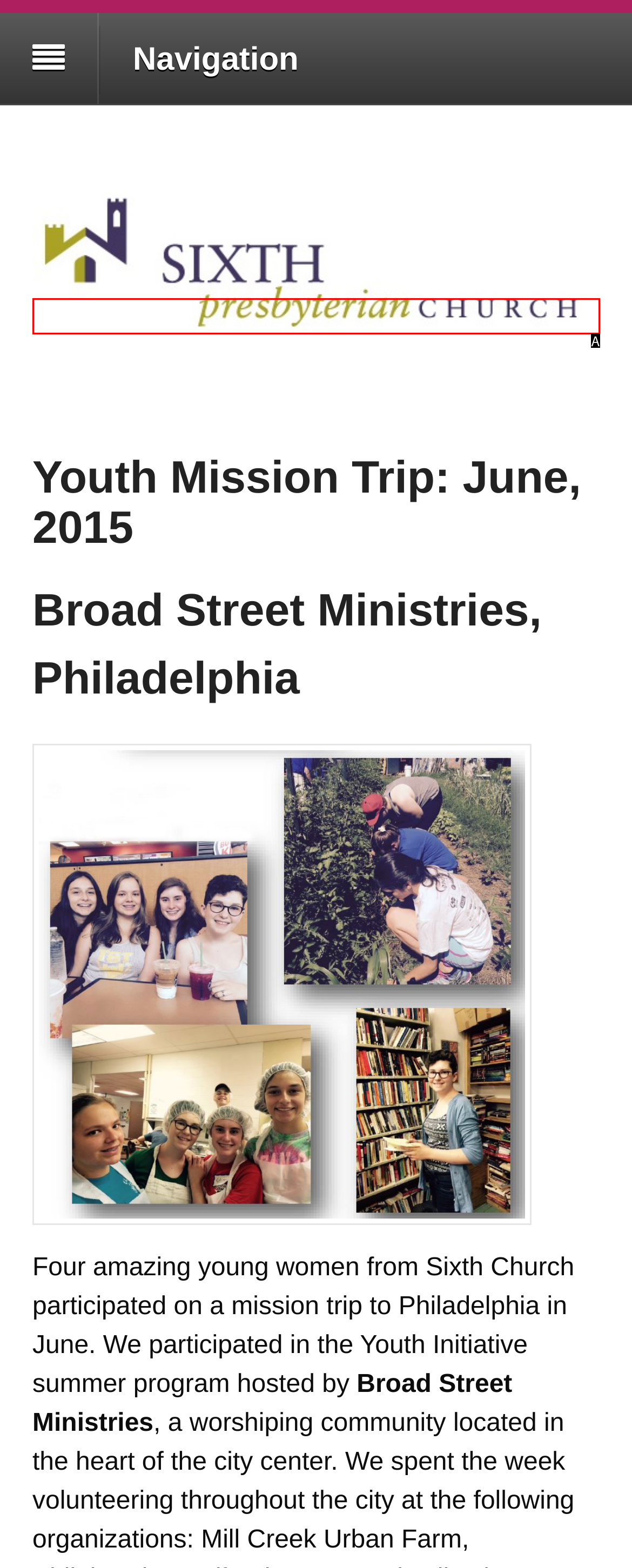Using the element description: alt="Sixth Presbyterian Church of Pittsburgh", select the HTML element that matches best. Answer with the letter of your choice.

A